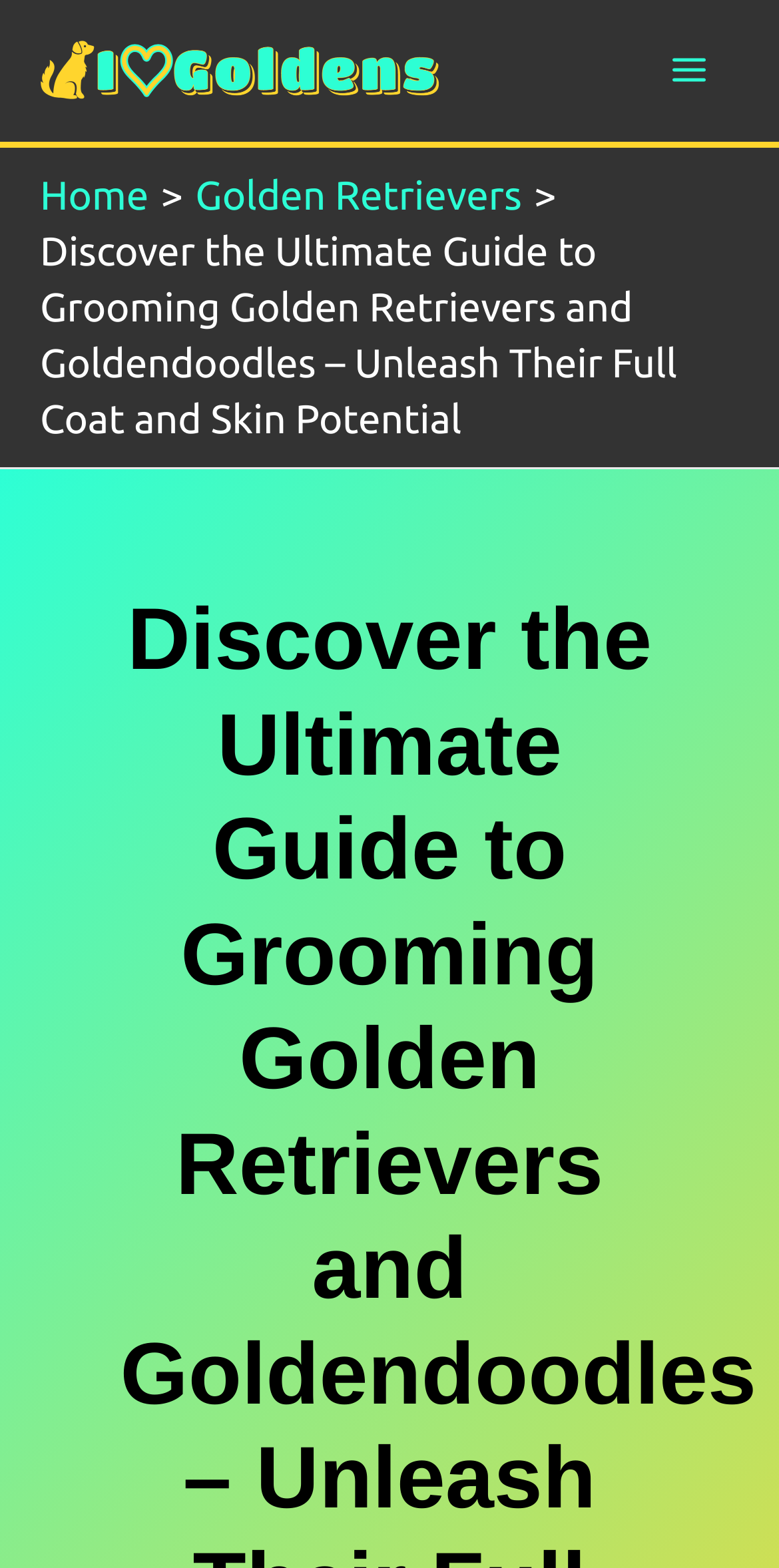Summarize the webpage with intricate details.

The webpage is about grooming golden retrievers and goldendoodles. At the top left, there is a link "I Heart Goldens" accompanied by an image with the same name. Below this, there is a navigation section labeled "Breadcrumbs" that contains two links: "Home" and "Golden Retrievers". 

To the right of the navigation section, there is a title "Discover the Ultimate Guide to Grooming Golden Retrievers and Goldendoodles – Unleash Their Full Coat and Skin Potential". 

At the top right, there is a button labeled "Main Menu" with an image next to it. The meta description suggests that the webpage provides information on whether golden retriever owners can groom their dogs themselves, and the good news is that they can.